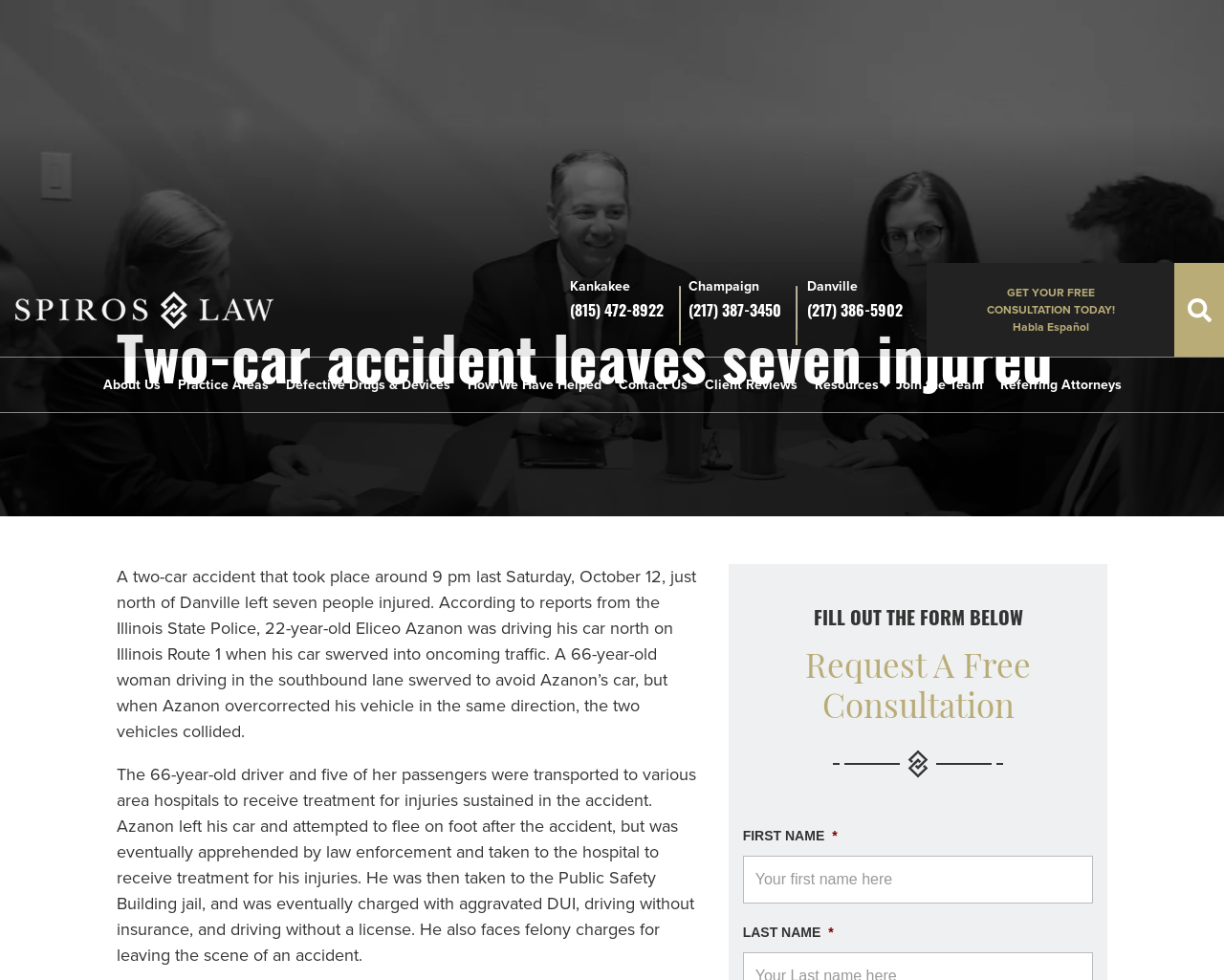Generate an in-depth caption that captures all aspects of the webpage.

This webpage appears to be a law firm's website, specifically Spiros Law, P.C. At the top left corner, there is a logo of Spiros Law, accompanied by a link to the law firm's homepage. Below the logo, there are three links to different office locations: Kankakee, Champaign, and Danville, each with a corresponding phone number.

The main content of the webpage is an article about a two-car accident that occurred on a Saturday evening, resulting in injuries to seven people. The article provides details about the accident, including the cause and the consequences for the drivers involved.

Above the article, there is a heading that reads "Two-car accident leaves seven injured." The article is divided into three paragraphs, with the first paragraph describing the accident, the second paragraph detailing the injuries and charges, and the third paragraph mentioning the law firm's expertise in handling car accident cases.

To the right of the article, there is a call-to-action section with a consultation button and a search button at the top. Below these buttons, there are links to various sections of the website, including "About Us," "Practice Areas," "Defective Drugs & Devices," and more.

Further down the page, there is a section titled "Request A Free Consultation" with a form to fill out, including fields for first name, last name, phone number, and email. There is also an image of a business professional and a dismiss button at the bottom right corner of the page.

Overall, the webpage appears to be a law firm's website, with a focus on providing information about a specific car accident and promoting the firm's services in handling similar cases.